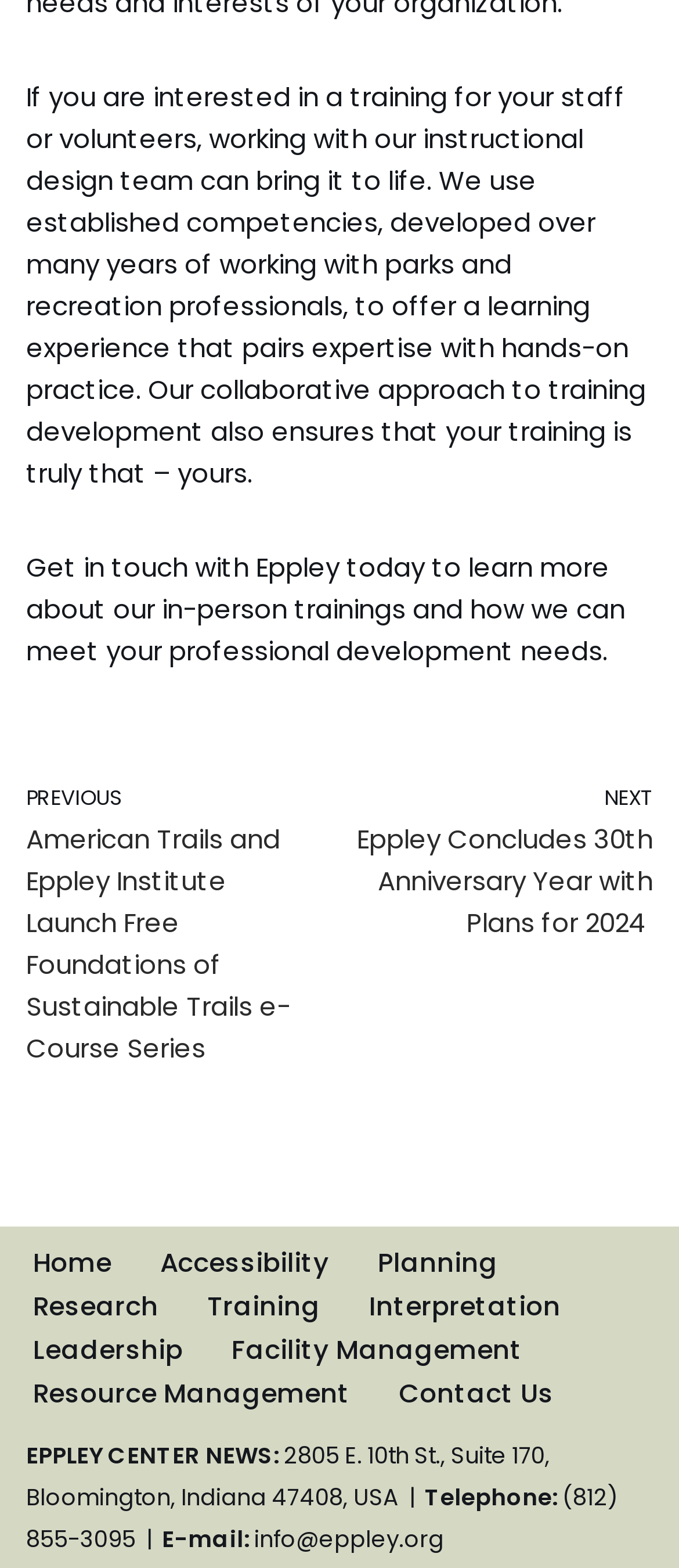What is the main topic of the webpage? From the image, respond with a single word or brief phrase.

Training and development